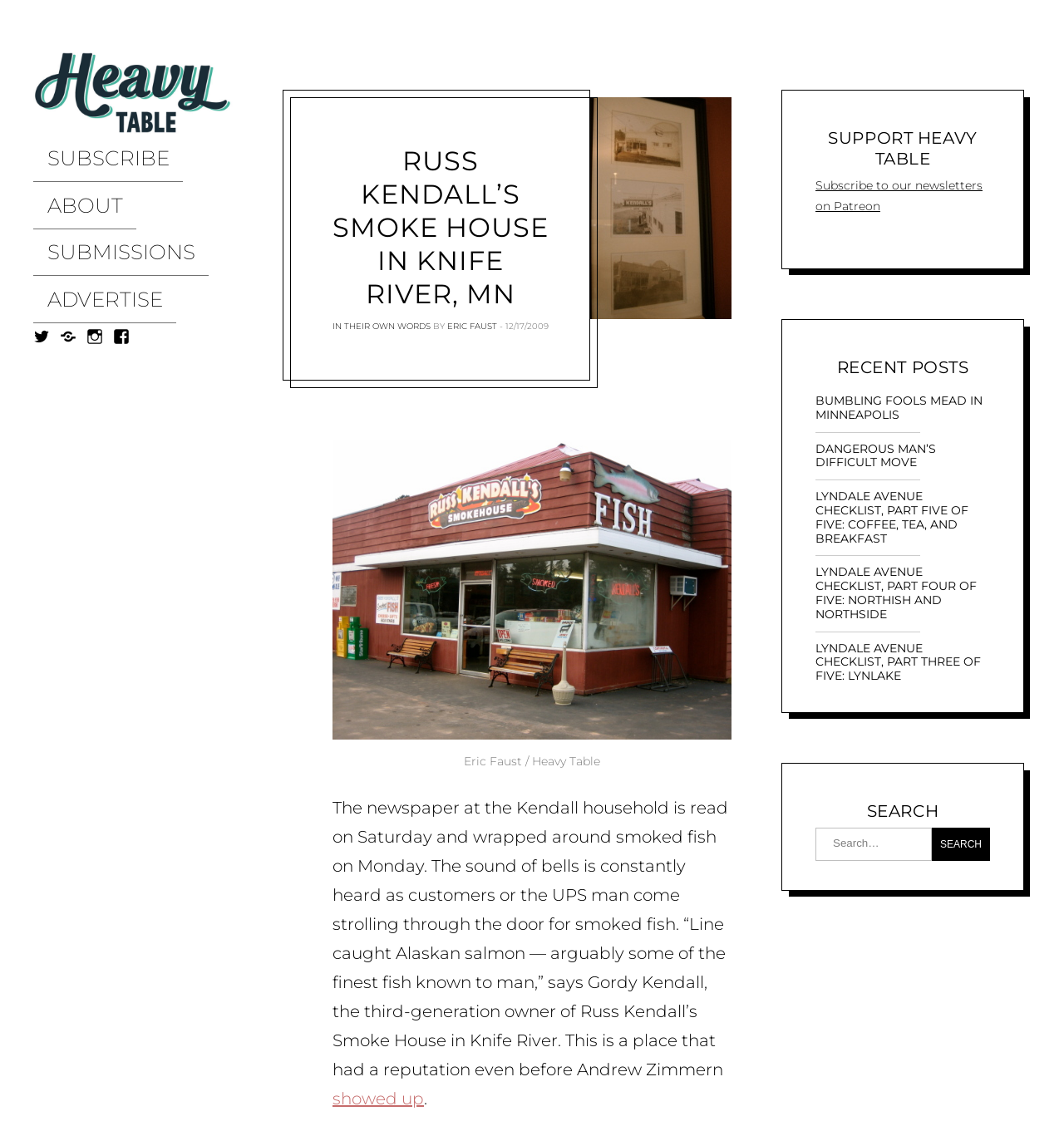Using the information in the image, could you please answer the following question in detail:
What is the date of the article?

I found the answer by looking at the link element with the text '12/17/2009' which is located near the author's name, indicating that it is the date of the article.